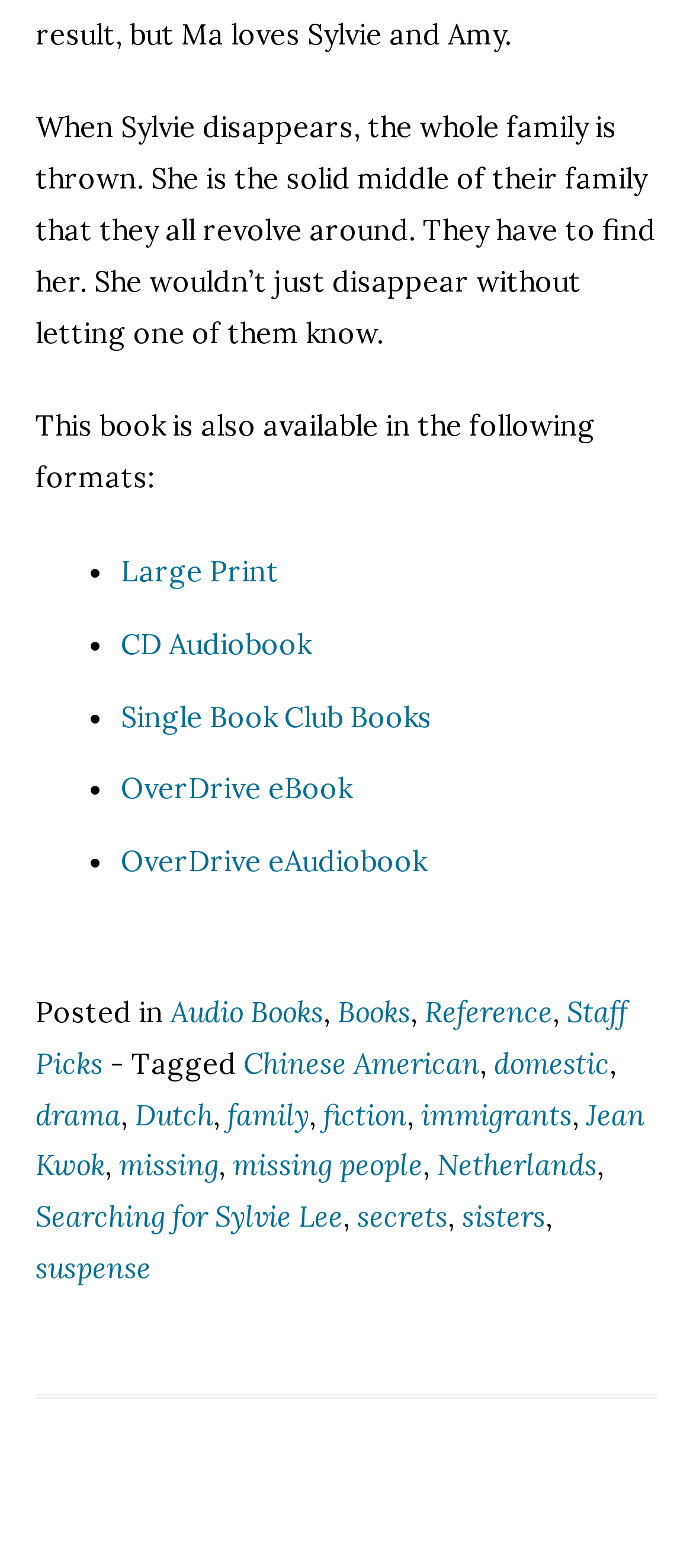Please find the bounding box coordinates for the clickable element needed to perform this instruction: "Click on the 'Audio Books' link".

[0.246, 0.634, 0.467, 0.656]